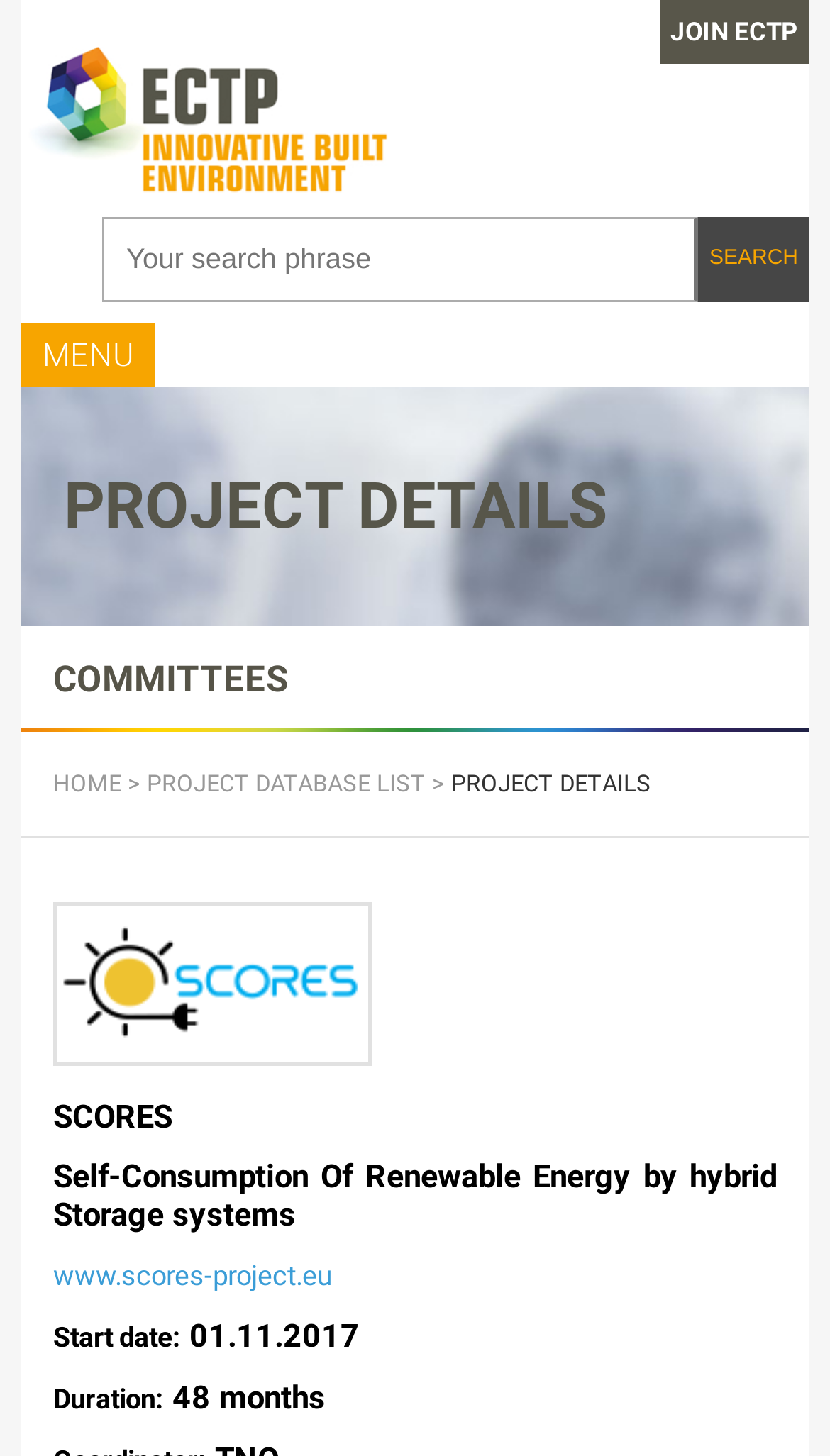For the given element description name="tx_kesearch_pi1[sword]" placeholder="Your search phrase", determine the bounding box coordinates of the UI element. The coordinates should follow the format (top-left x, top-left y, bottom-right x, bottom-right y) and be within the range of 0 to 1.

[0.124, 0.148, 0.842, 0.207]